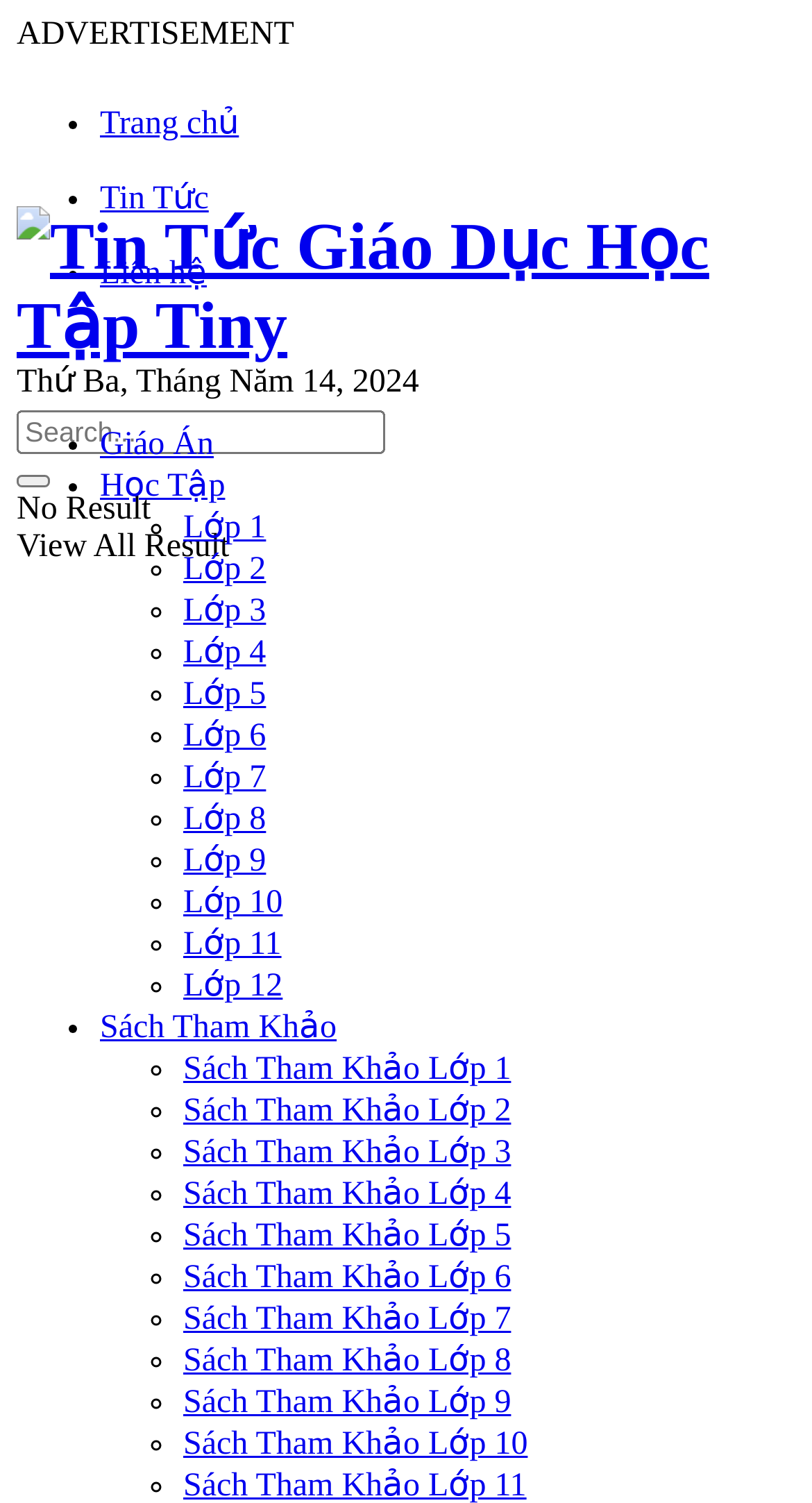Using the provided element description "Lớp 11", determine the bounding box coordinates of the UI element.

[0.226, 0.617, 0.347, 0.641]